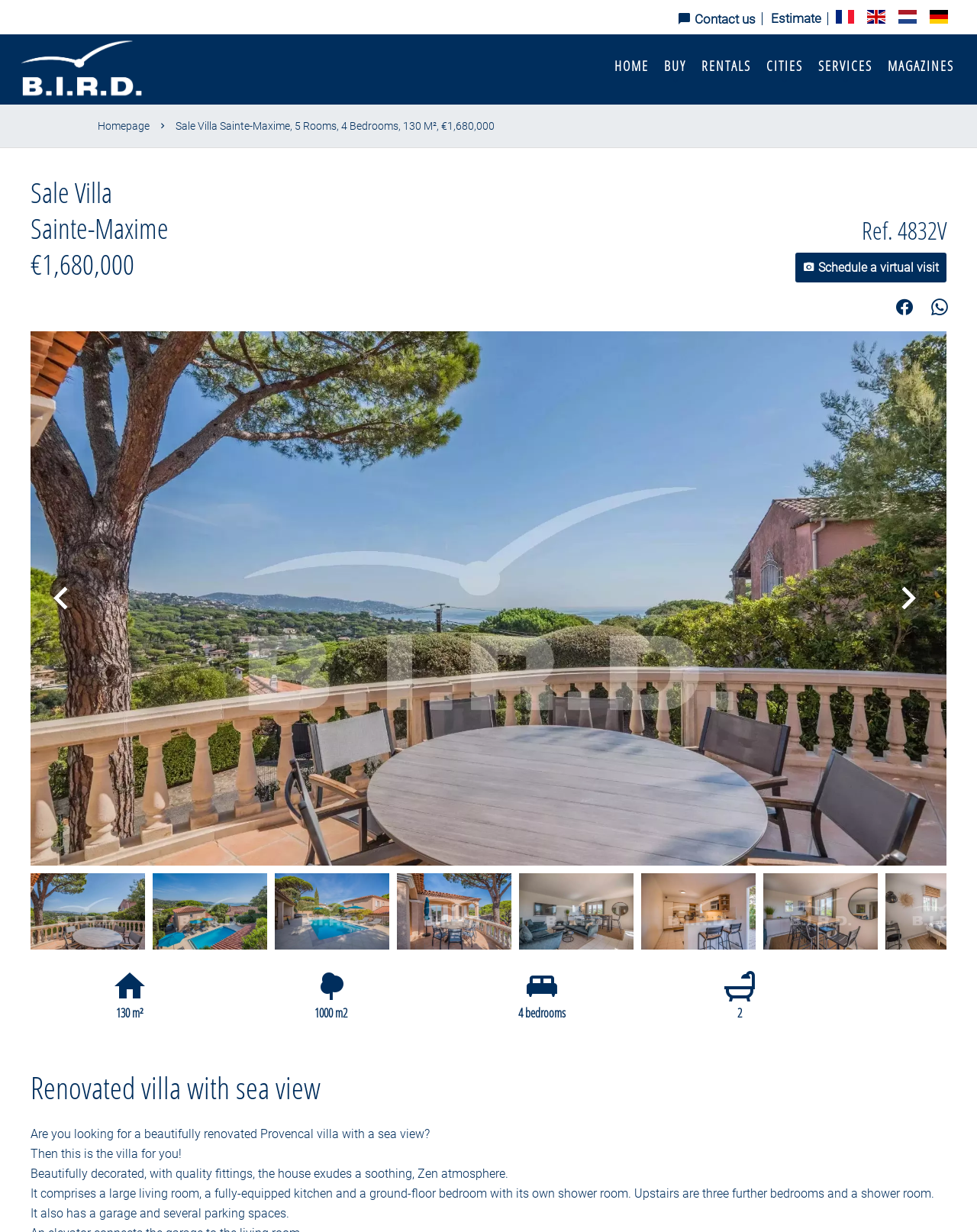Determine the bounding box coordinates for the element that should be clicked to follow this instruction: "Estimate". The coordinates should be given as four float numbers between 0 and 1, in the format [left, top, right, bottom].

[0.789, 0.01, 0.841, 0.02]